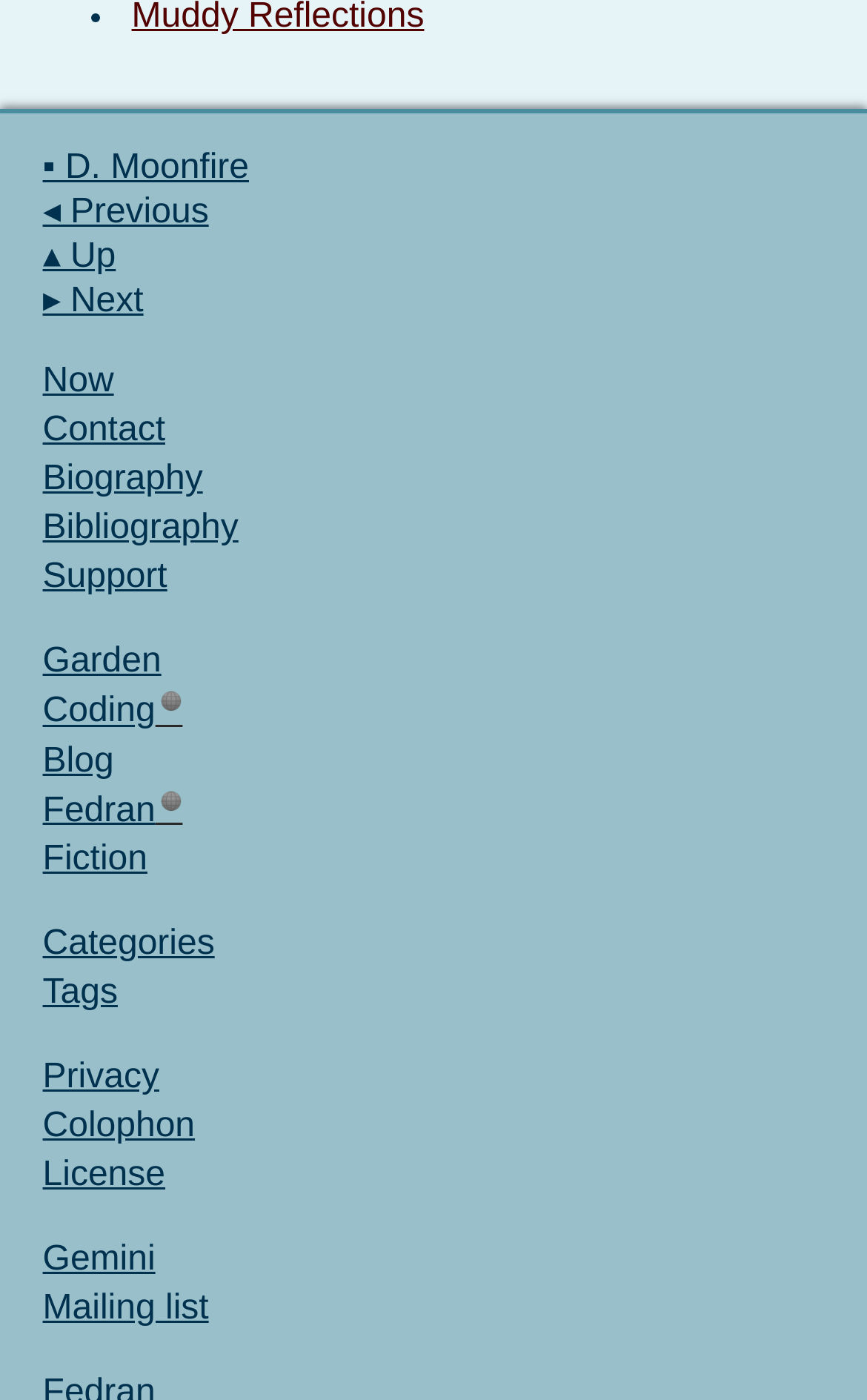Reply to the question with a single word or phrase:
Is there a link to a blog on this webpage?

Yes